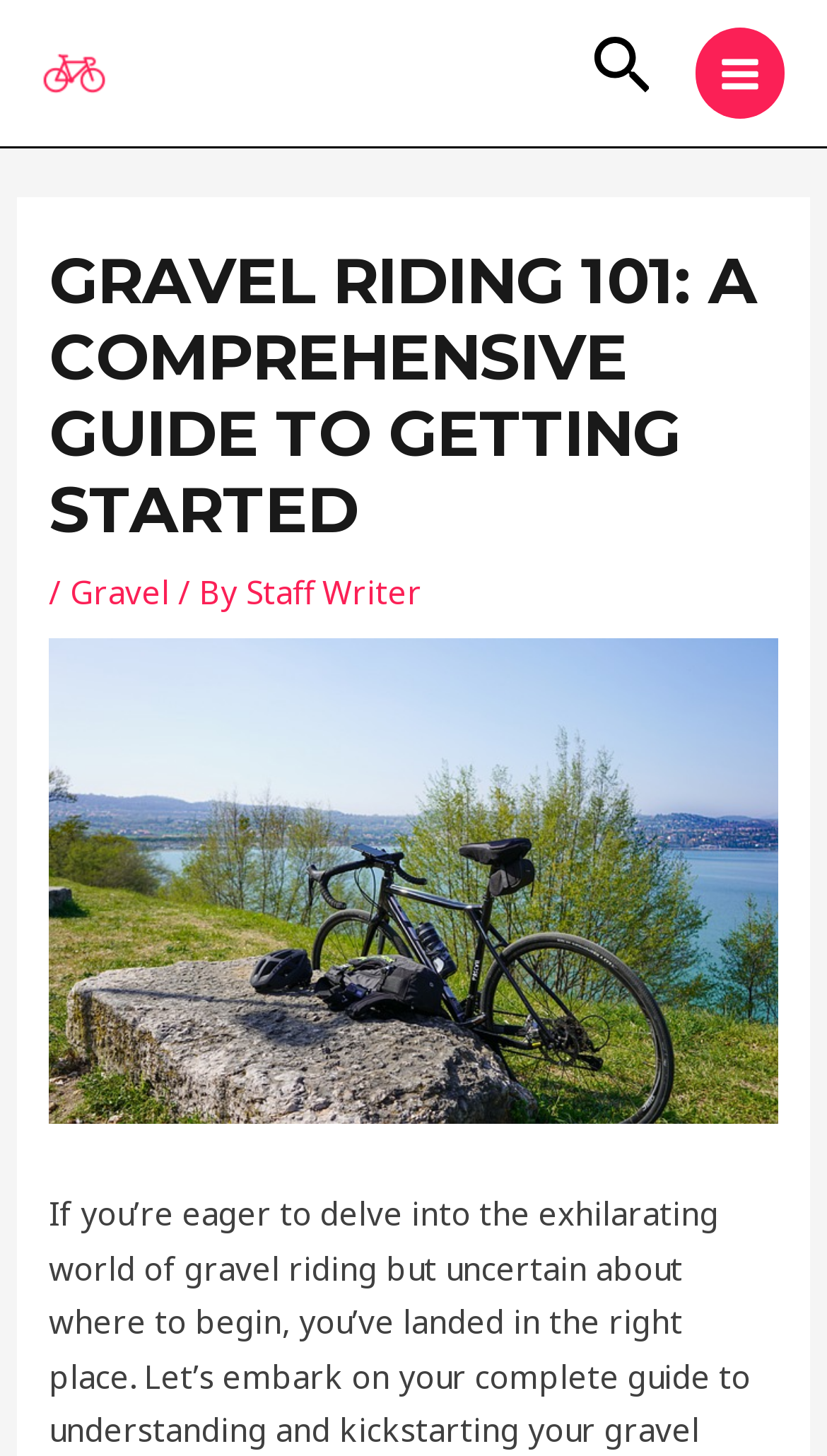Is the main menu expanded?
Using the image as a reference, answer the question in detail.

I determined that the main menu is not expanded by examining the button element with the text 'MAIN MENU' and the attribute 'expanded: False', which indicates that the menu is currently collapsed.